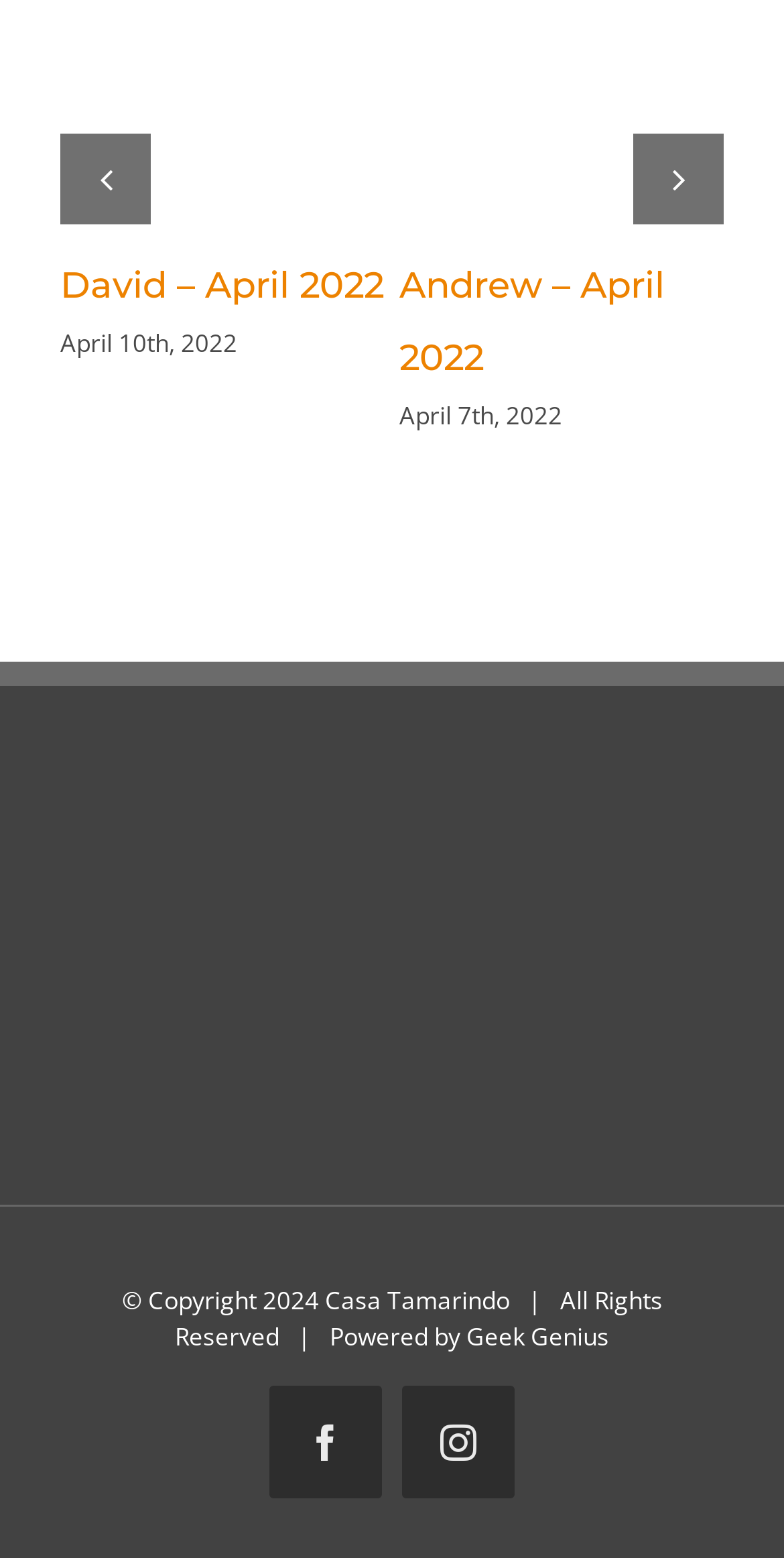Provide the bounding box coordinates of the UI element this sentence describes: "Facebook".

[0.344, 0.89, 0.487, 0.962]